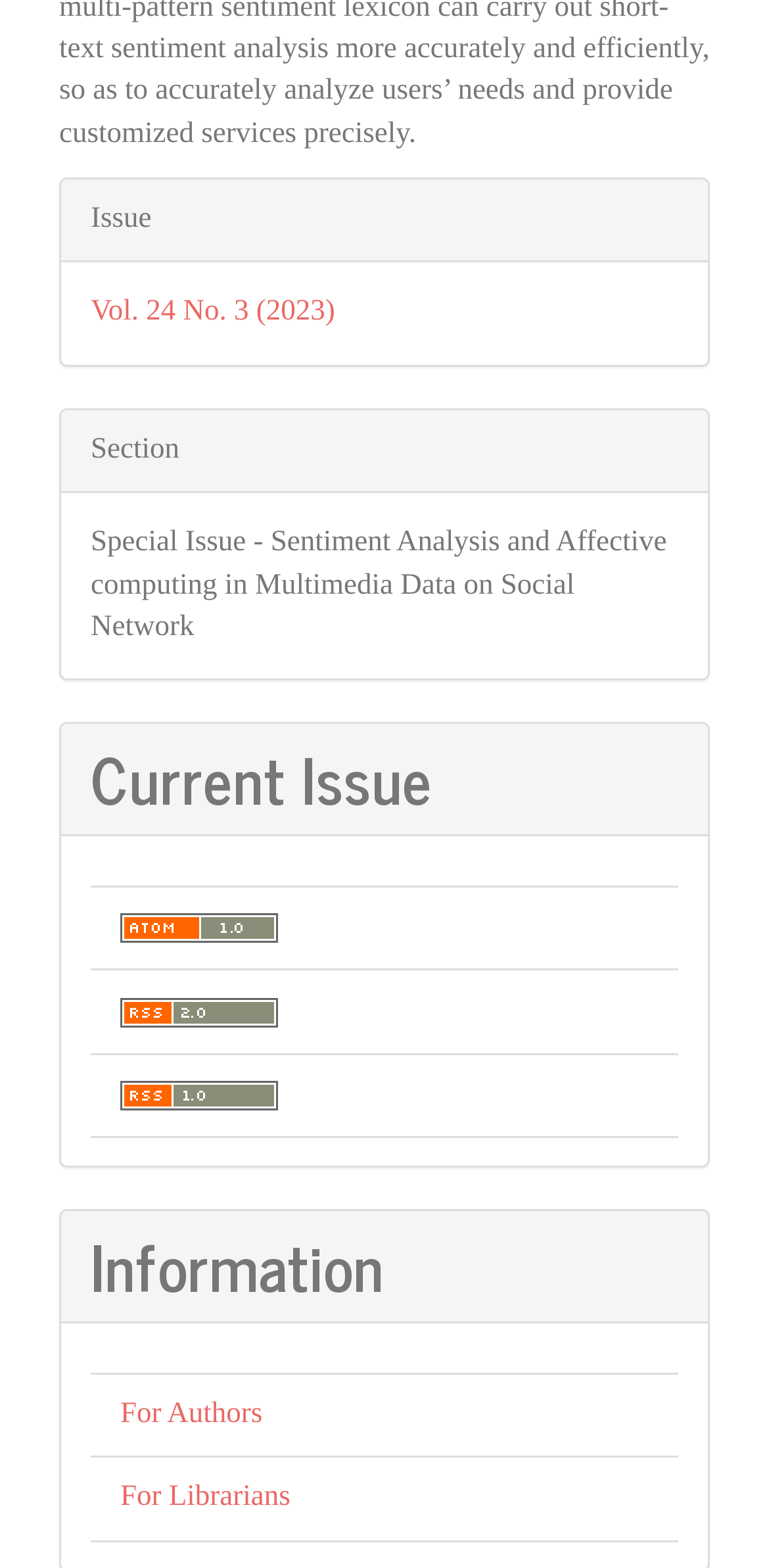Given the element description Vol. 24 No. 3 (2023), specify the bounding box coordinates of the corresponding UI element in the format (top-left x, top-left y, bottom-right x, bottom-right y). All values must be between 0 and 1.

[0.118, 0.189, 0.436, 0.209]